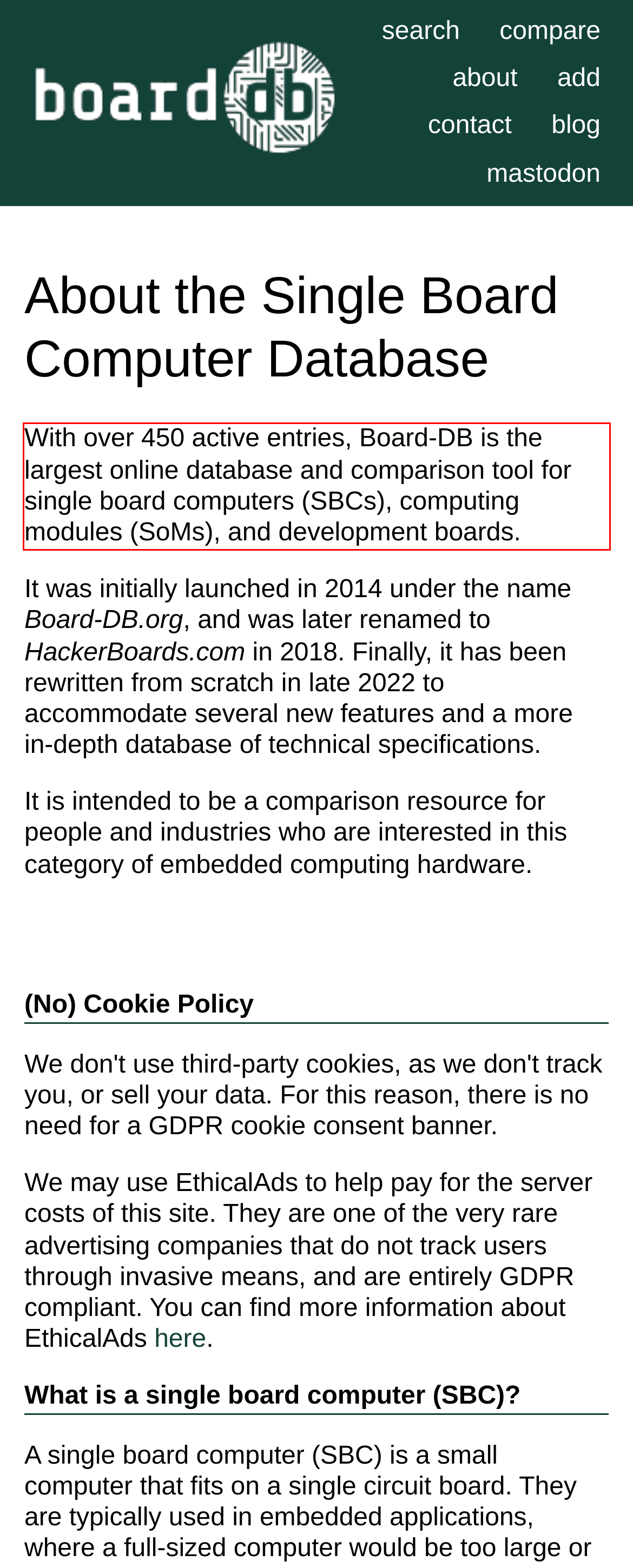You are given a webpage screenshot with a red bounding box around a UI element. Extract and generate the text inside this red bounding box.

With over 450 active entries, Board-DB is the largest online database and comparison tool for single board computers (SBCs), computing modules (SoMs), and development boards.